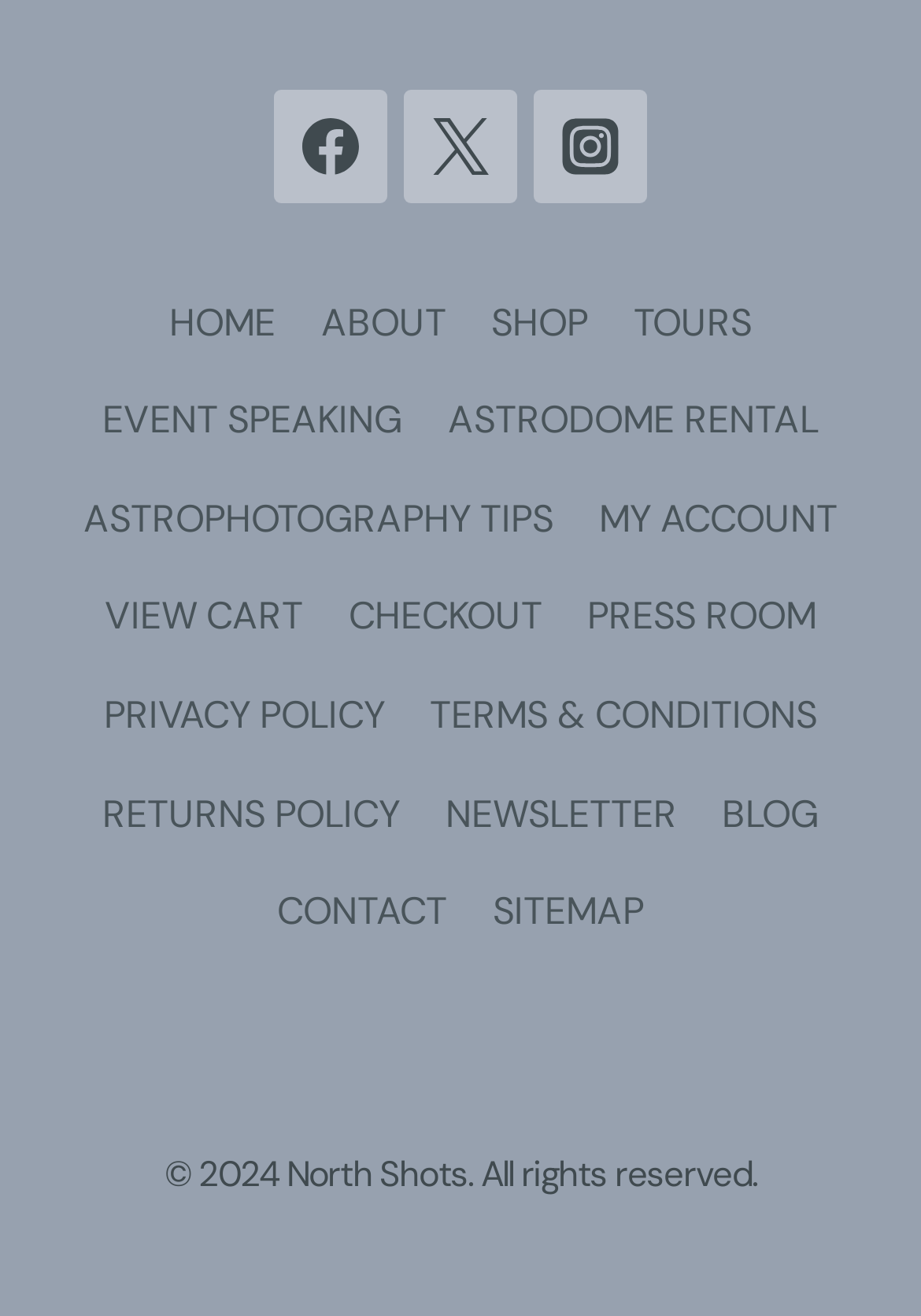Can you specify the bounding box coordinates of the area that needs to be clicked to fulfill the following instruction: "visit HOME page"?

[0.159, 0.208, 0.324, 0.283]